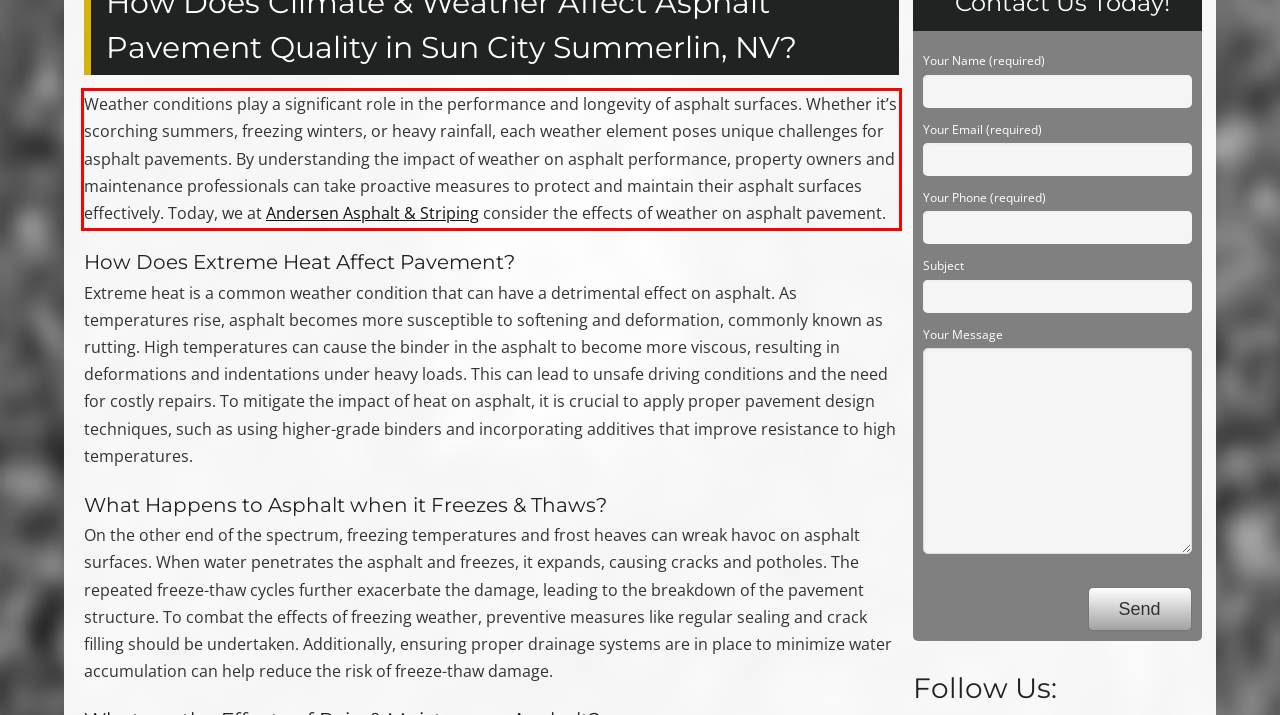Examine the webpage screenshot, find the red bounding box, and extract the text content within this marked area.

Weather conditions play a significant role in the performance and longevity of asphalt surfaces. Whether it’s scorching summers, freezing winters, or heavy rainfall, each weather element poses unique challenges for asphalt pavements. By understanding the impact of weather on asphalt performance, property owners and maintenance professionals can take proactive measures to protect and maintain their asphalt surfaces effectively. Today, we at Andersen Asphalt & Striping consider the effects of weather on asphalt pavement.